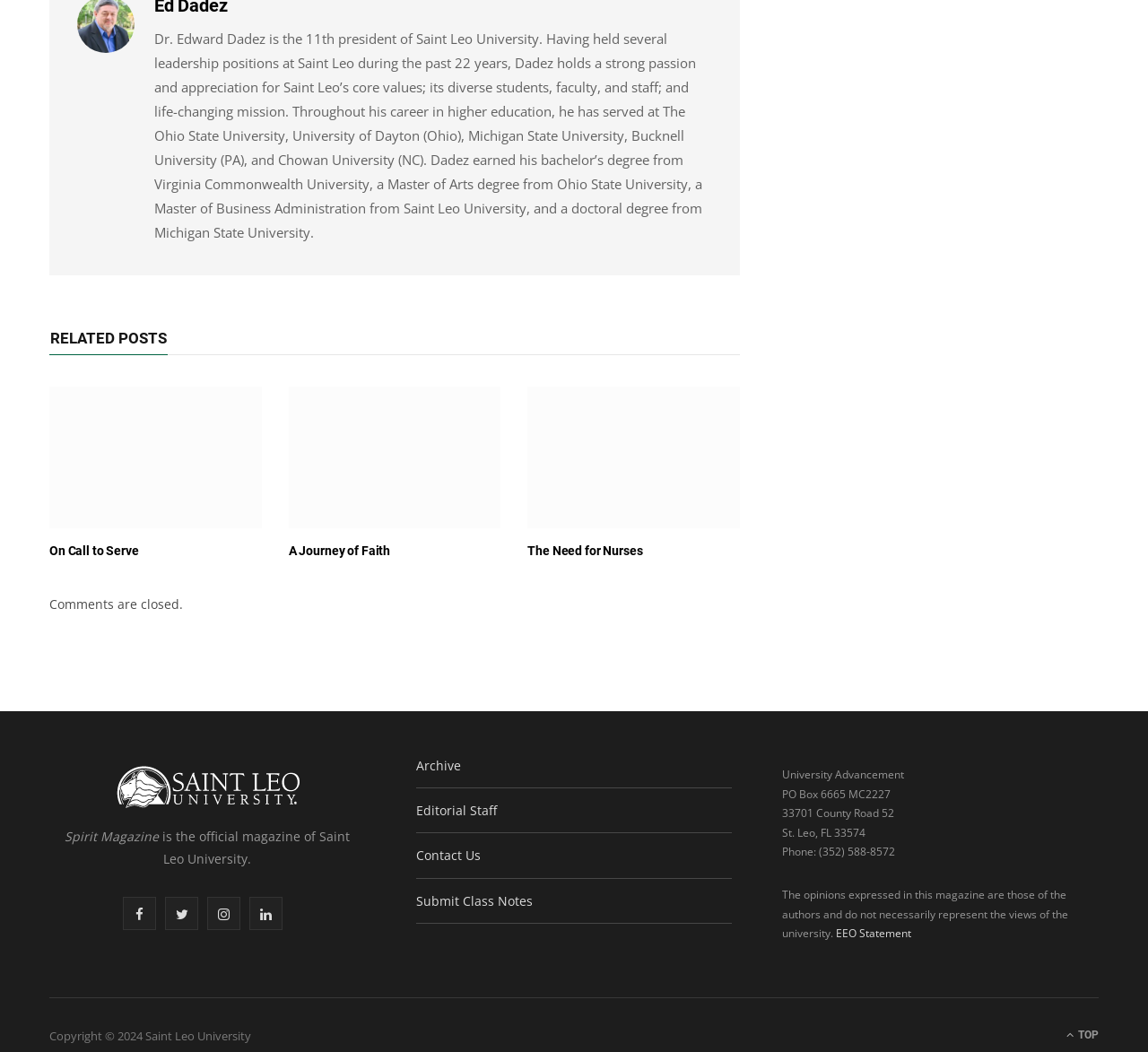What is the name of the magazine?
Using the information from the image, answer the question thoroughly.

The answer can be found in the StaticText element with the text 'Spirit Magazine', which is located near the bottom of the page.